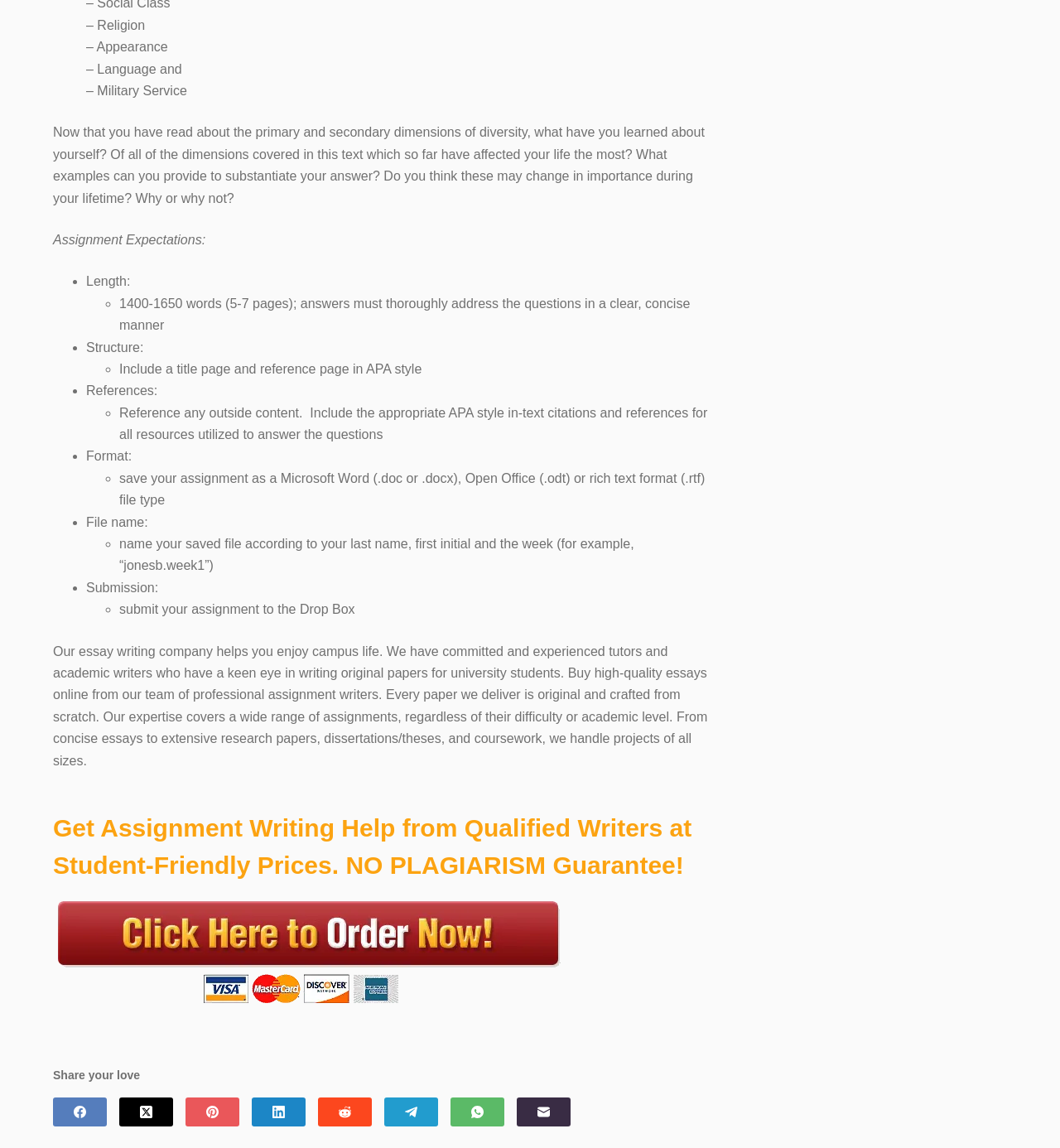Determine the bounding box coordinates of the region I should click to achieve the following instruction: "Share on Facebook". Ensure the bounding box coordinates are four float numbers between 0 and 1, i.e., [left, top, right, bottom].

[0.05, 0.956, 0.101, 0.981]